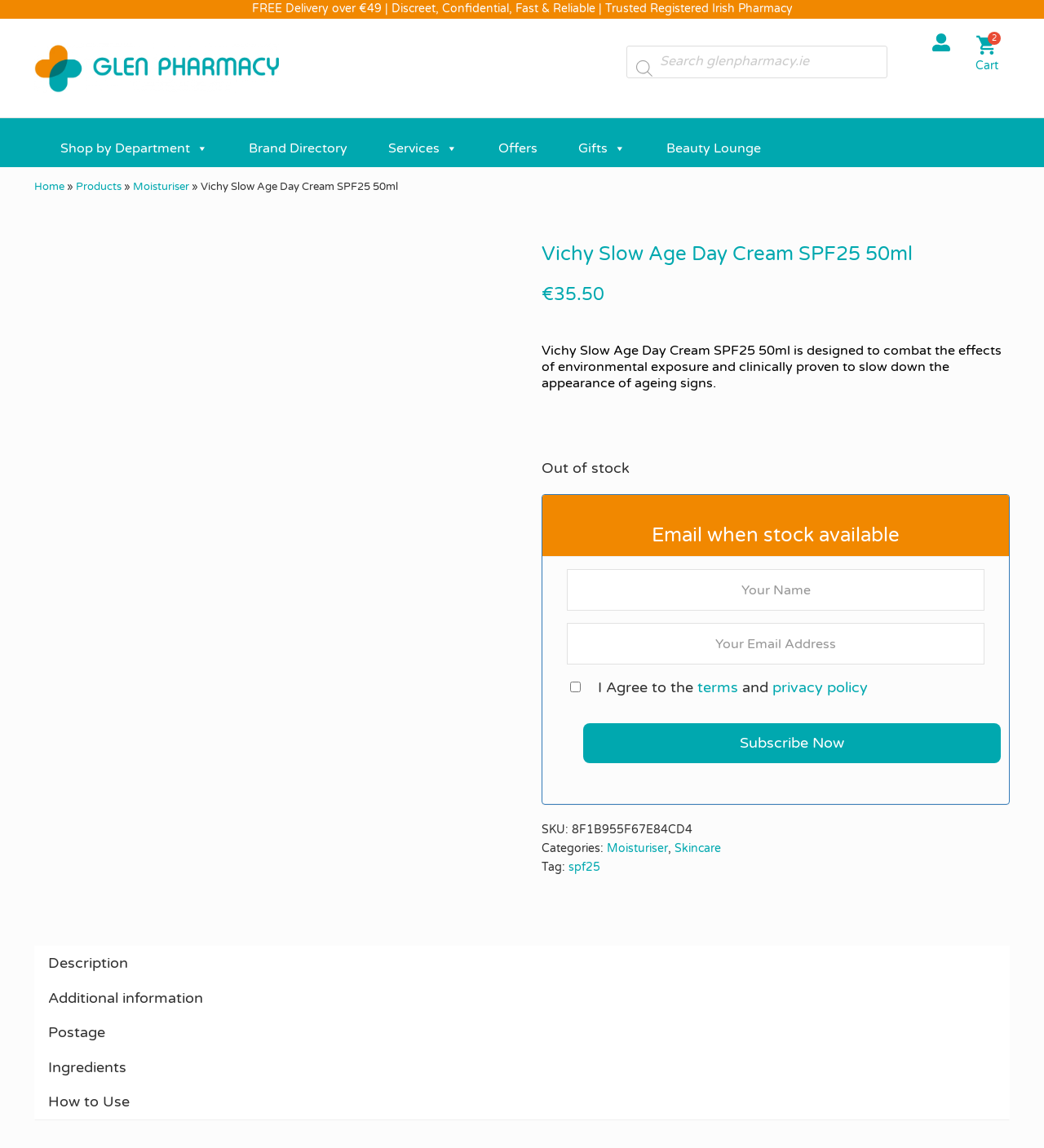How many tabs are available in the product description section?
Please respond to the question with a detailed and well-explained answer.

I found the answer by looking at the product description section, where multiple tabs are displayed. There are 5 tabs available, namely 'Description', 'Additional information', 'Postage', 'Ingredients', and 'How to Use'.